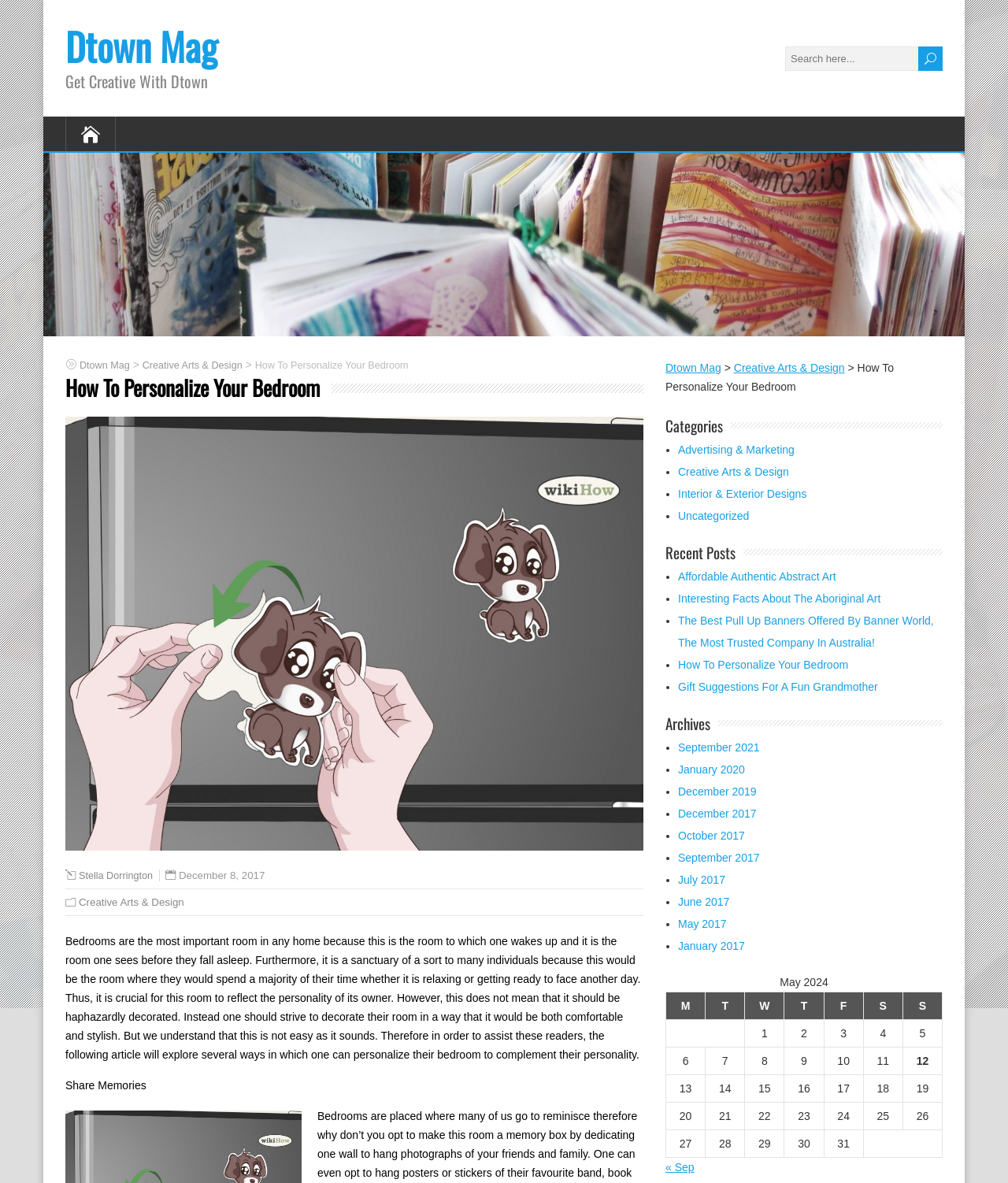Determine the webpage's heading and output its text content.

How To Personalize Your Bedroom